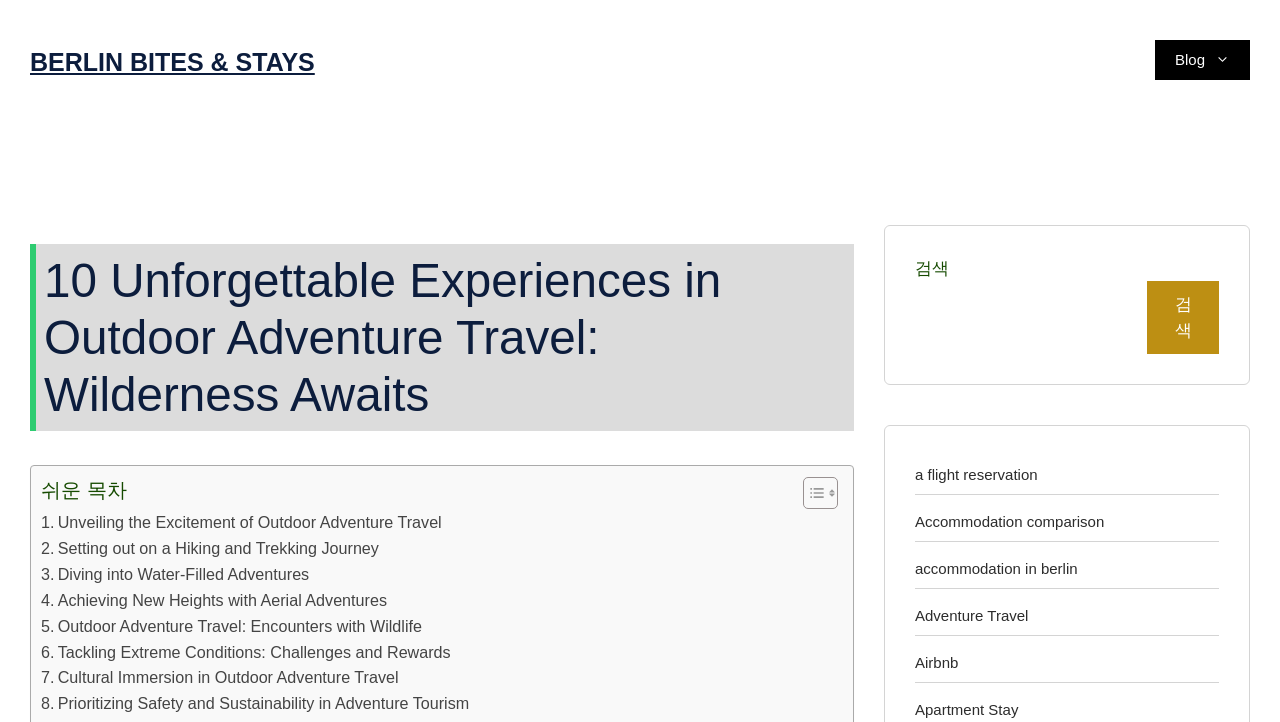Find the bounding box coordinates for the element described here: "a flight reservation".

[0.715, 0.646, 0.811, 0.669]